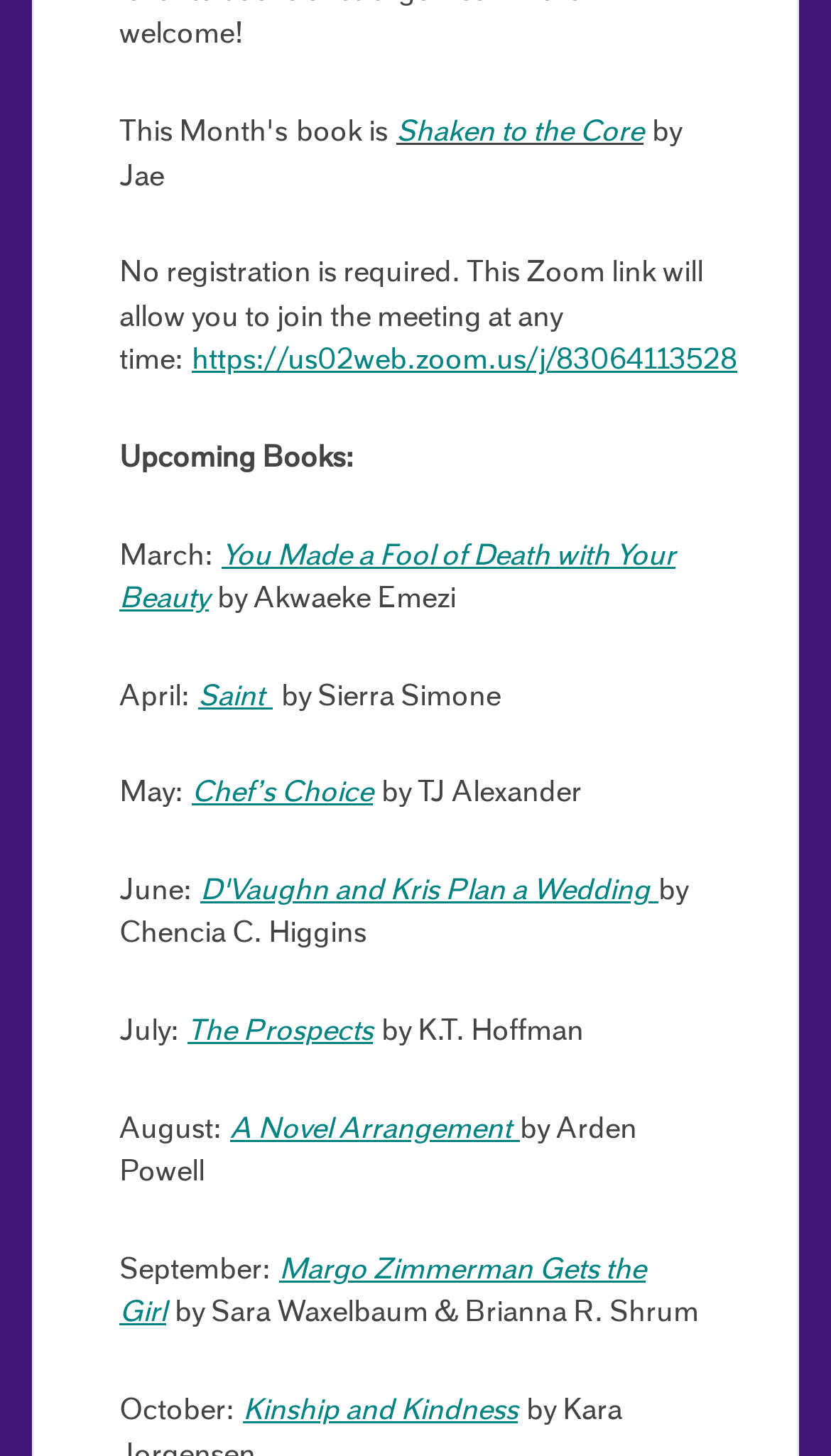Can you show the bounding box coordinates of the region to click on to complete the task described in the instruction: "Continue reading the article"?

None